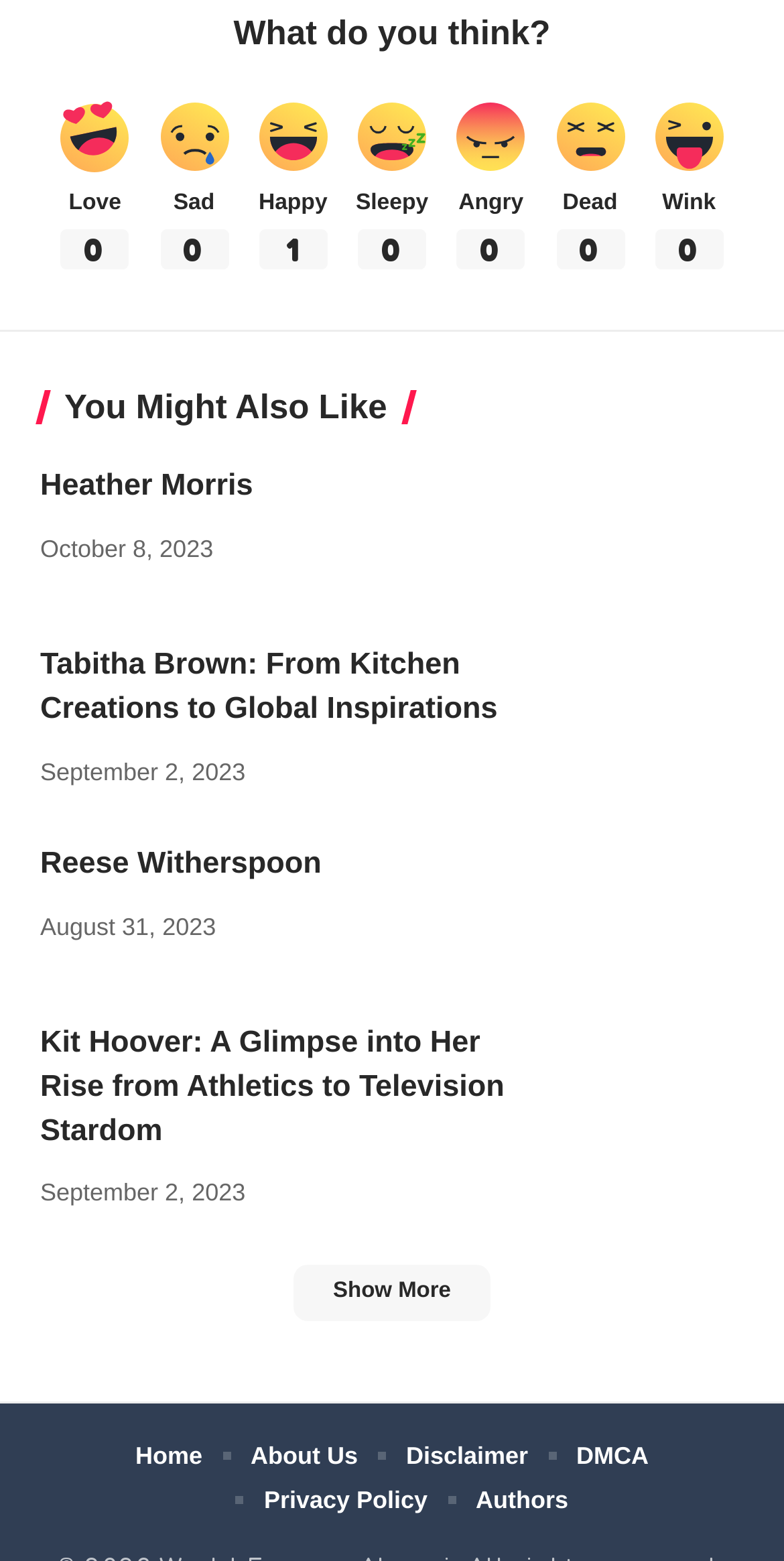What is the last link in the footer?
Kindly give a detailed and elaborate answer to the question.

I looked at the links in the footer section and found that the last link is 'Authors'.